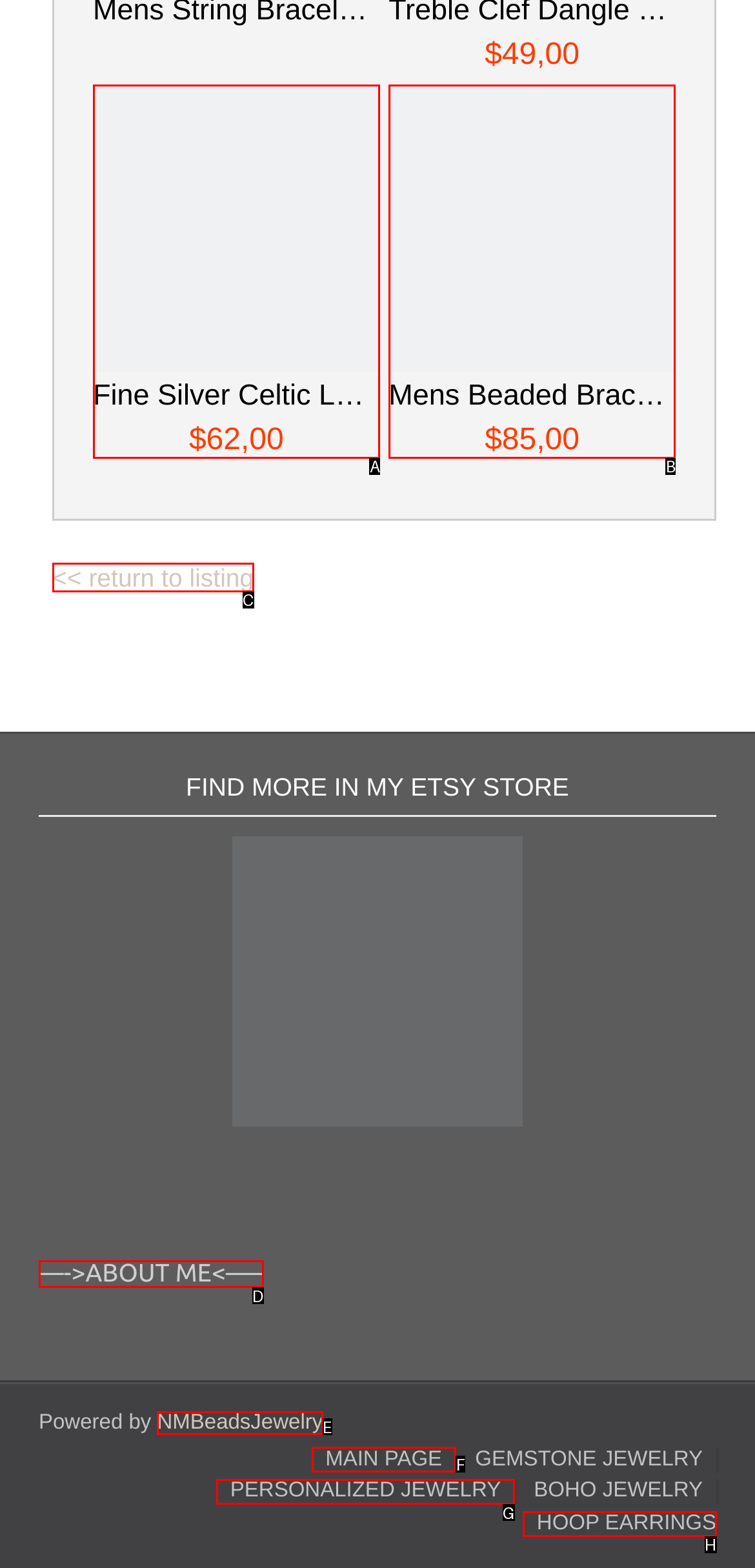Decide which letter you need to select to fulfill the task: Go to MAIN PAGE
Answer with the letter that matches the correct option directly.

F